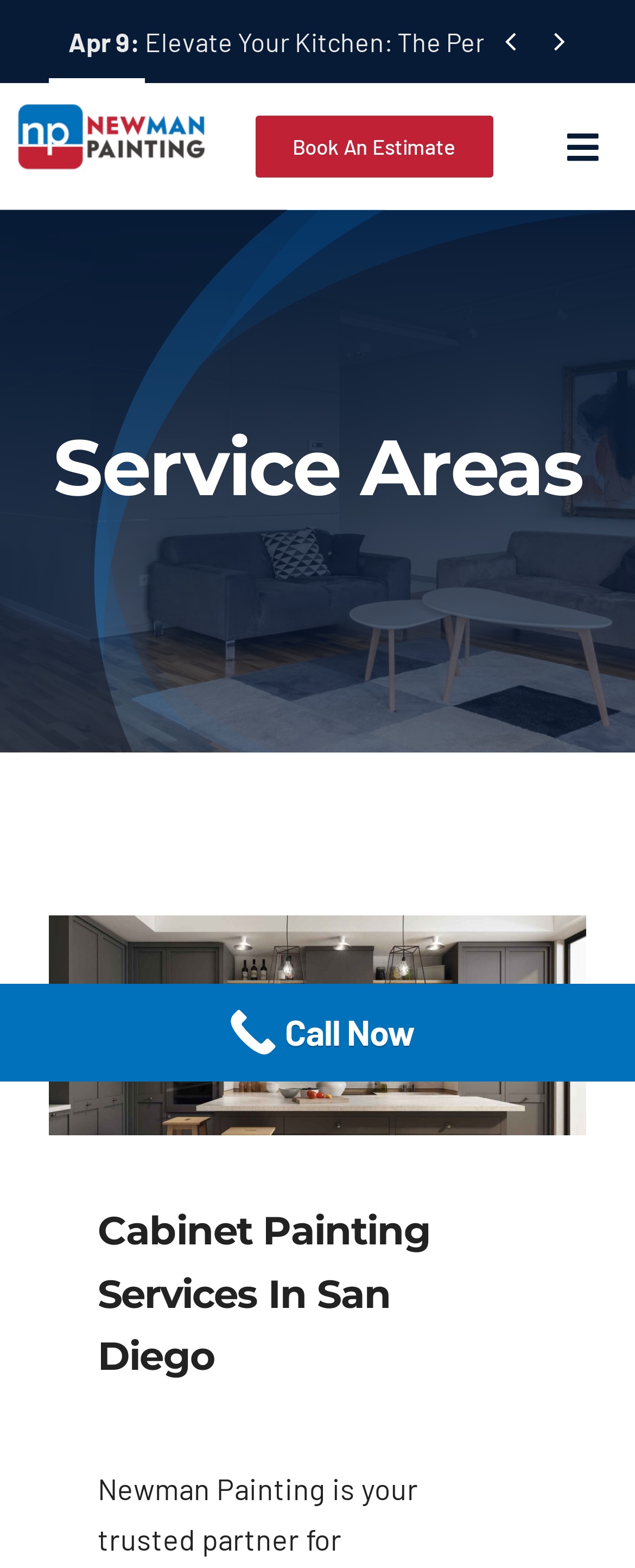What is the logo on the top left corner?
Using the image, give a concise answer in the form of a single word or short phrase.

Avada Car Dealership Logo